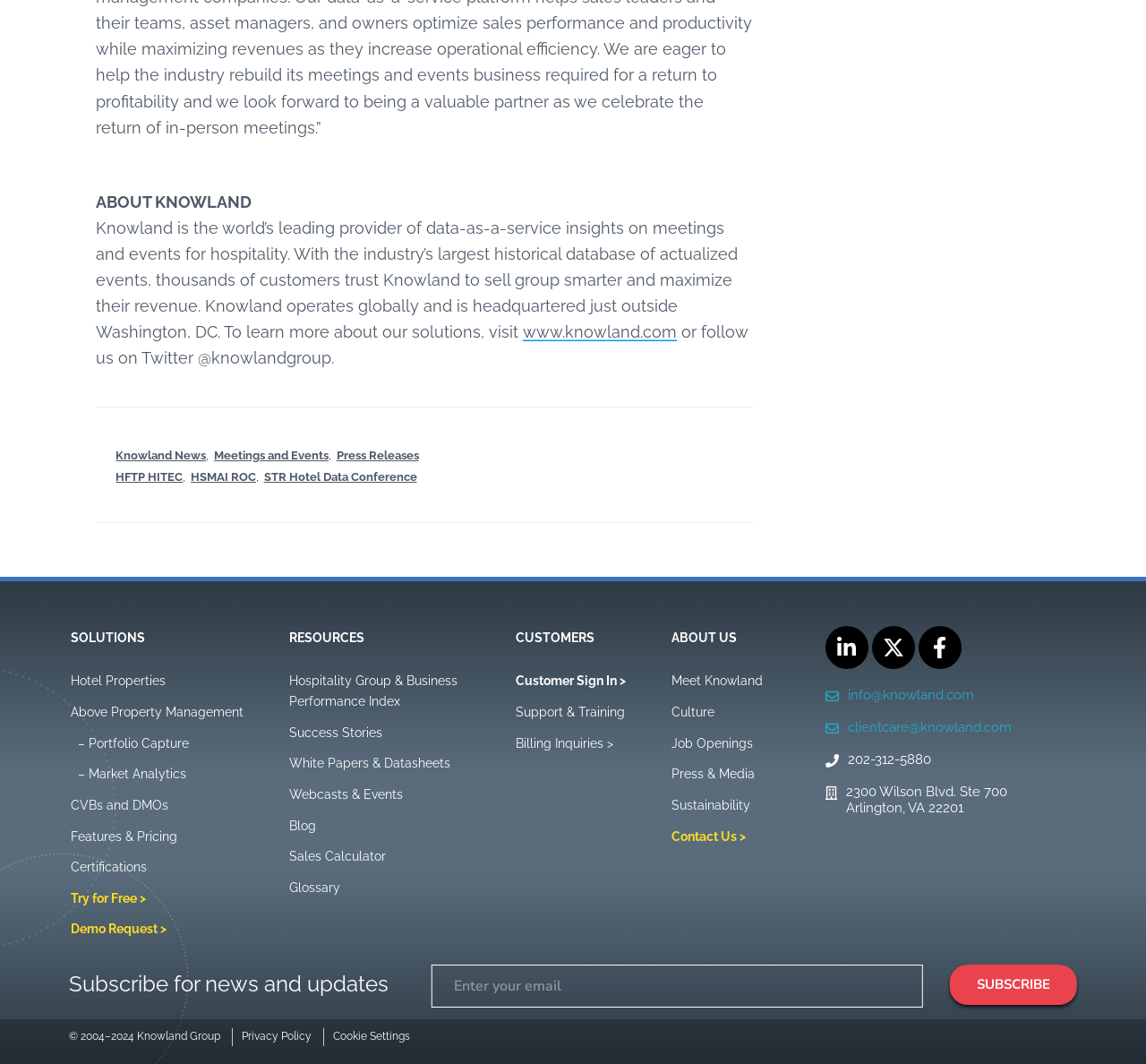Provide the bounding box coordinates of the area you need to click to execute the following instruction: "Read more about 'EVENT ANNOUNCEMENT: ACADEMY FOR THE IMPROVEMENT OF LABOR MARKET RESEARCH – MODULE 10: INTRODUCTORY TRAINING FOR LABOUR MARKET RESEARCH AND CERTIFICATION OF INTERNAL TRAINERS'".

None